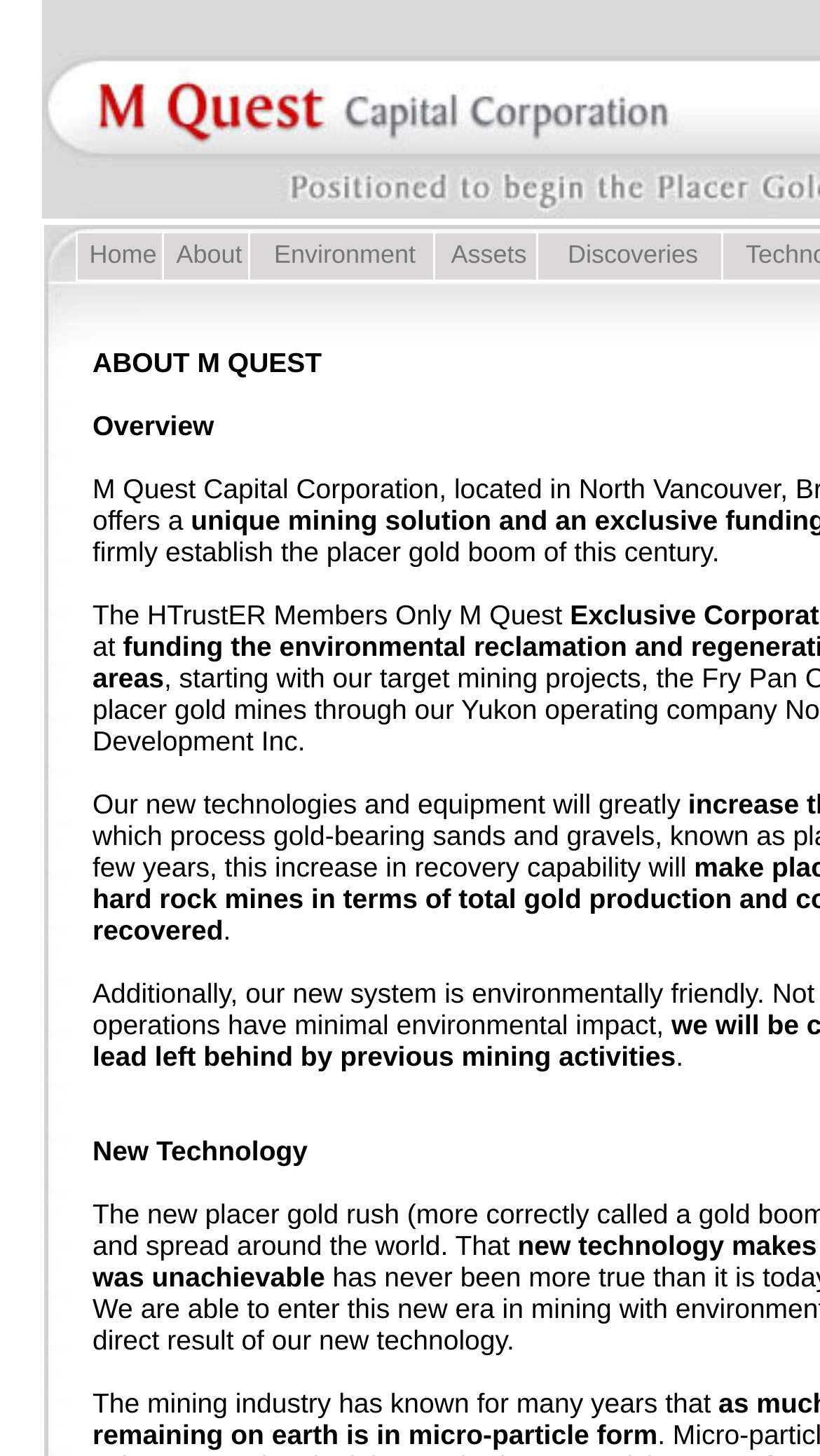How many menu items are on the top of the webpage?
Please use the visual content to give a single word or phrase answer.

5